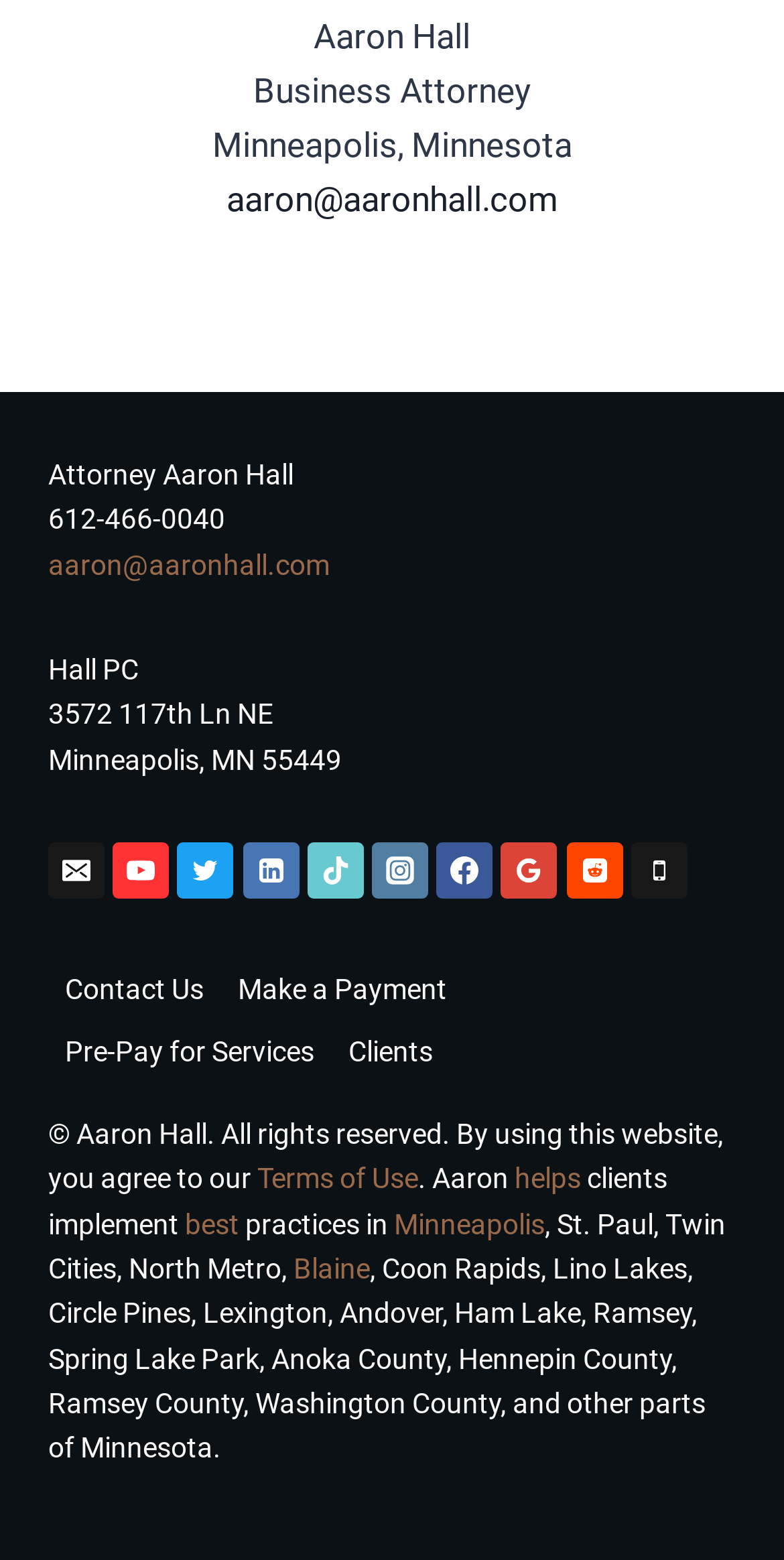From the screenshot, find the bounding box of the UI element matching this description: "Contact Us". Supply the bounding box coordinates in the form [left, top, right, bottom], each a float between 0 and 1.

[0.062, 0.615, 0.281, 0.655]